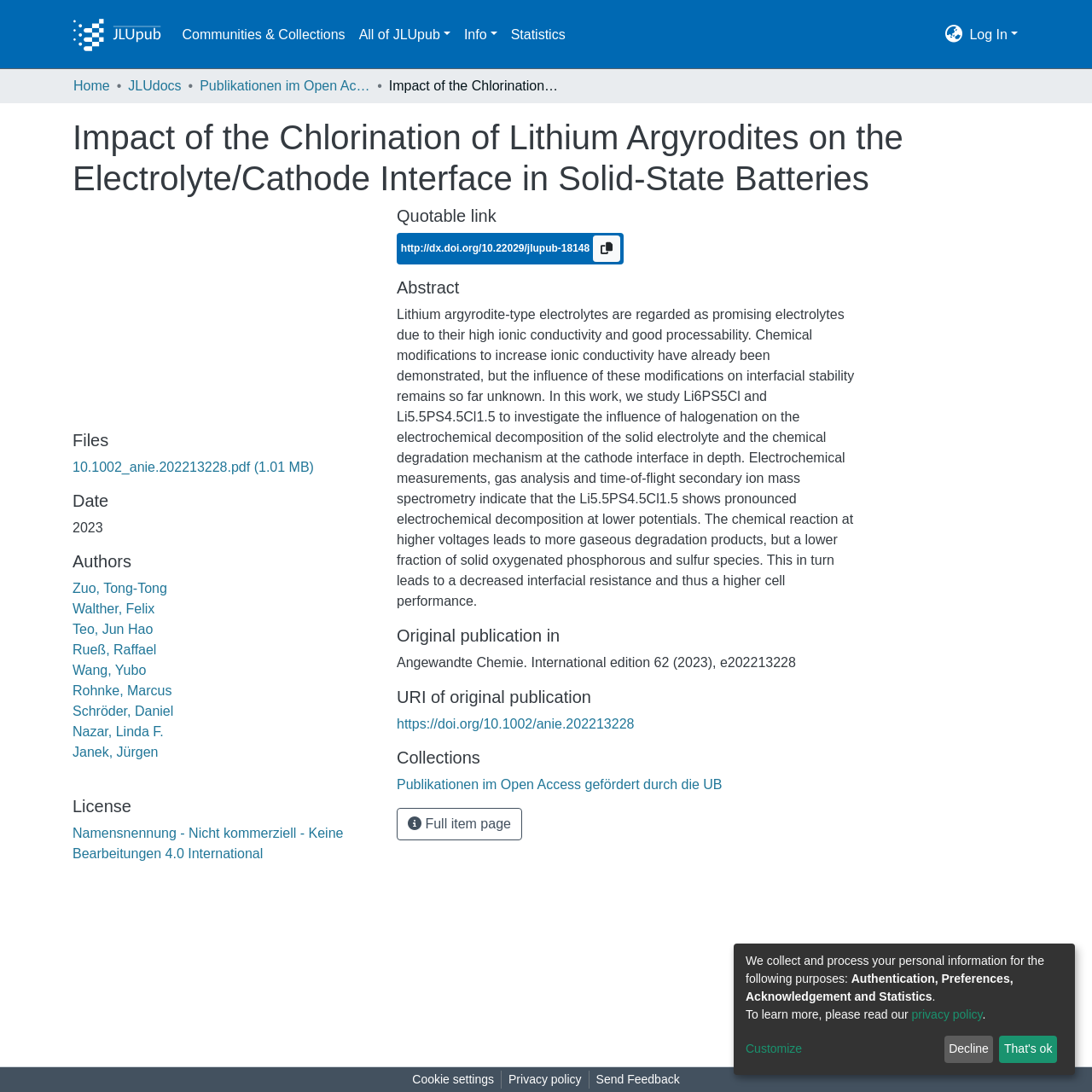Identify the bounding box coordinates of the section that should be clicked to achieve the task described: "Click the repository logo".

[0.066, 0.012, 0.148, 0.051]